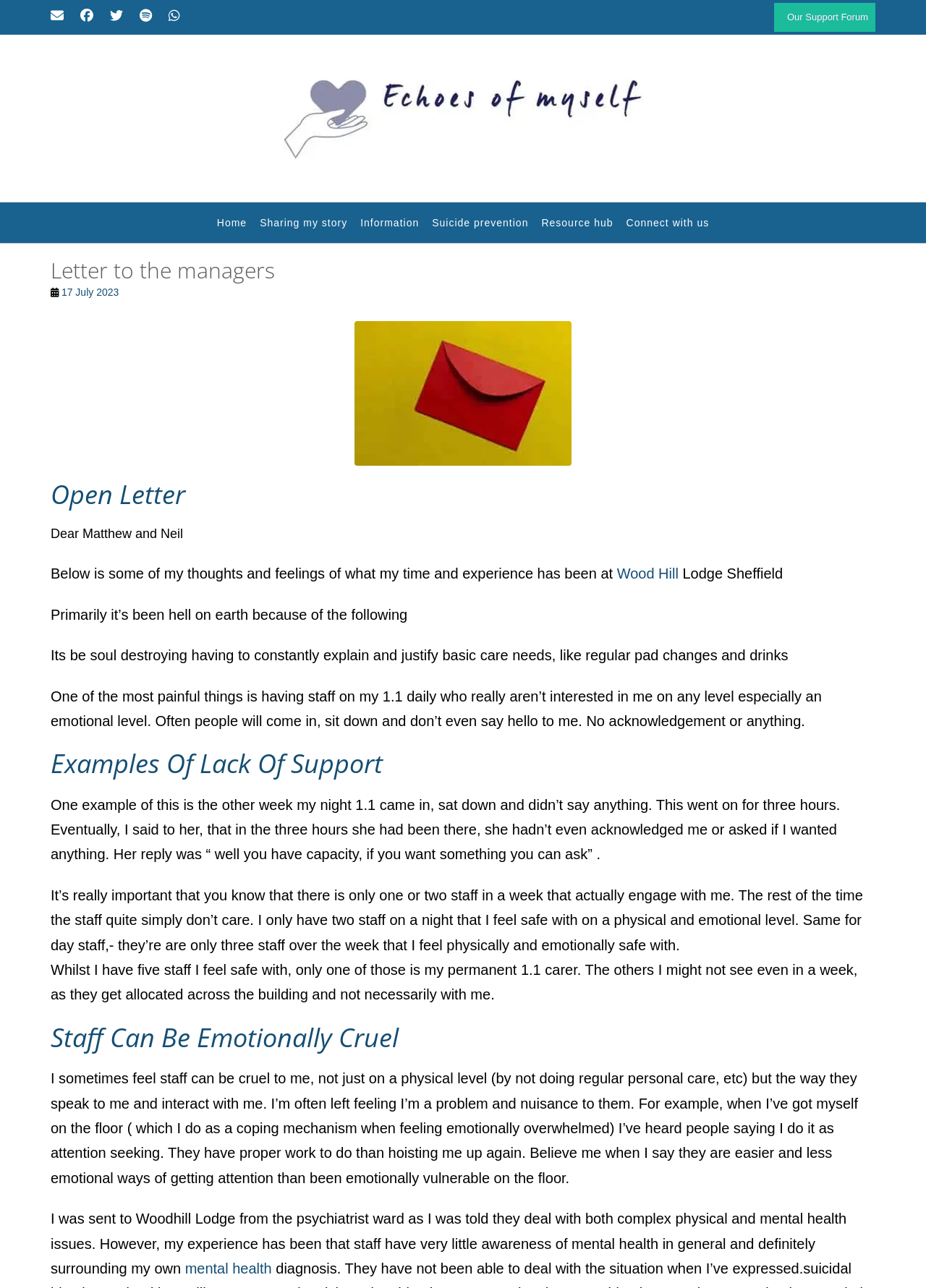Refer to the image and offer a detailed explanation in response to the question: What is the author's coping mechanism when feeling emotionally overwhelmed?

The author mentions that they sometimes get on the floor as a coping mechanism when feeling emotionally overwhelmed, which is often misinterpreted by staff as attention-seeking behavior.